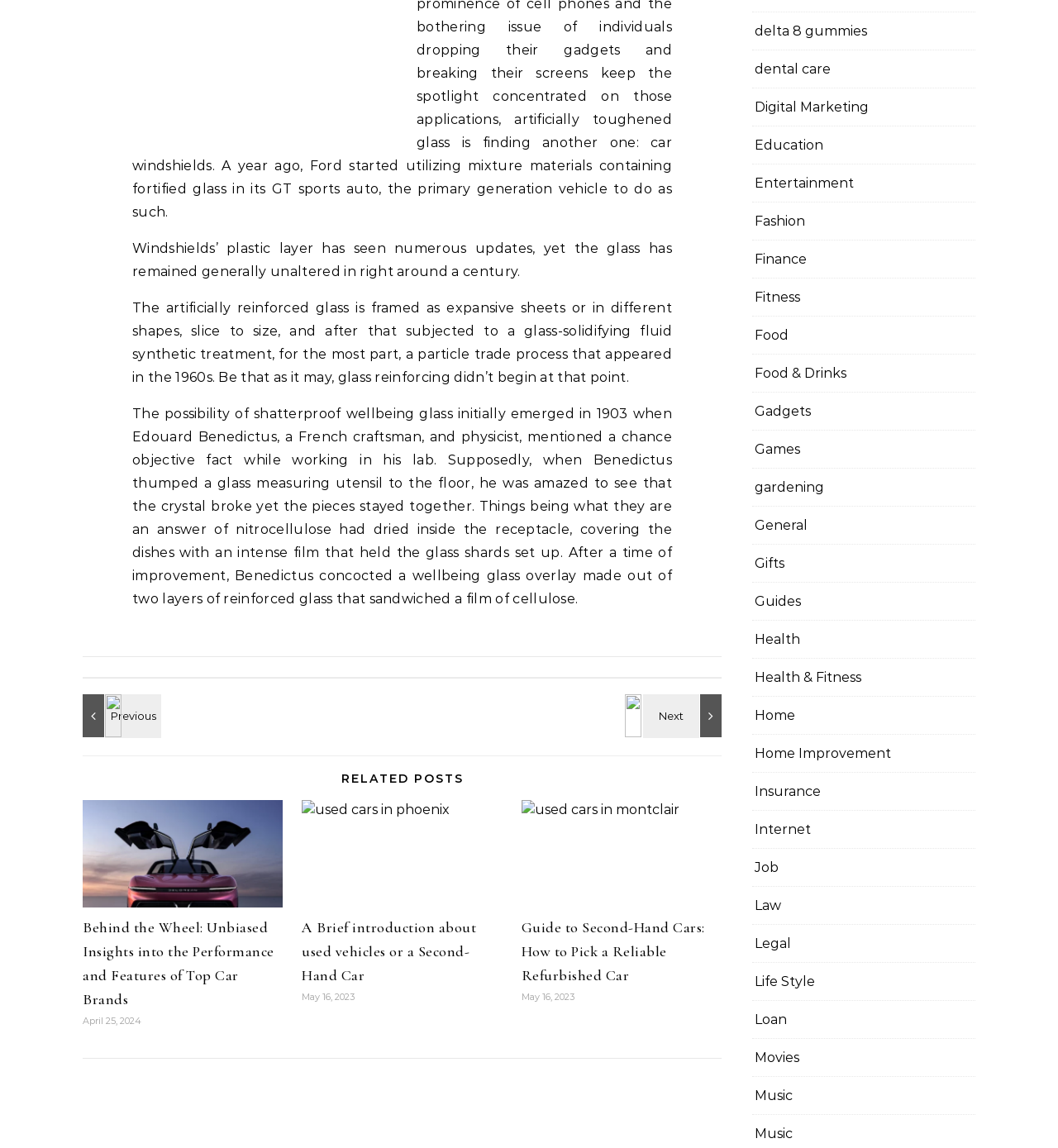Reply to the question with a brief word or phrase: What is the function of the 'Previous' and 'Next' buttons?

Navigation